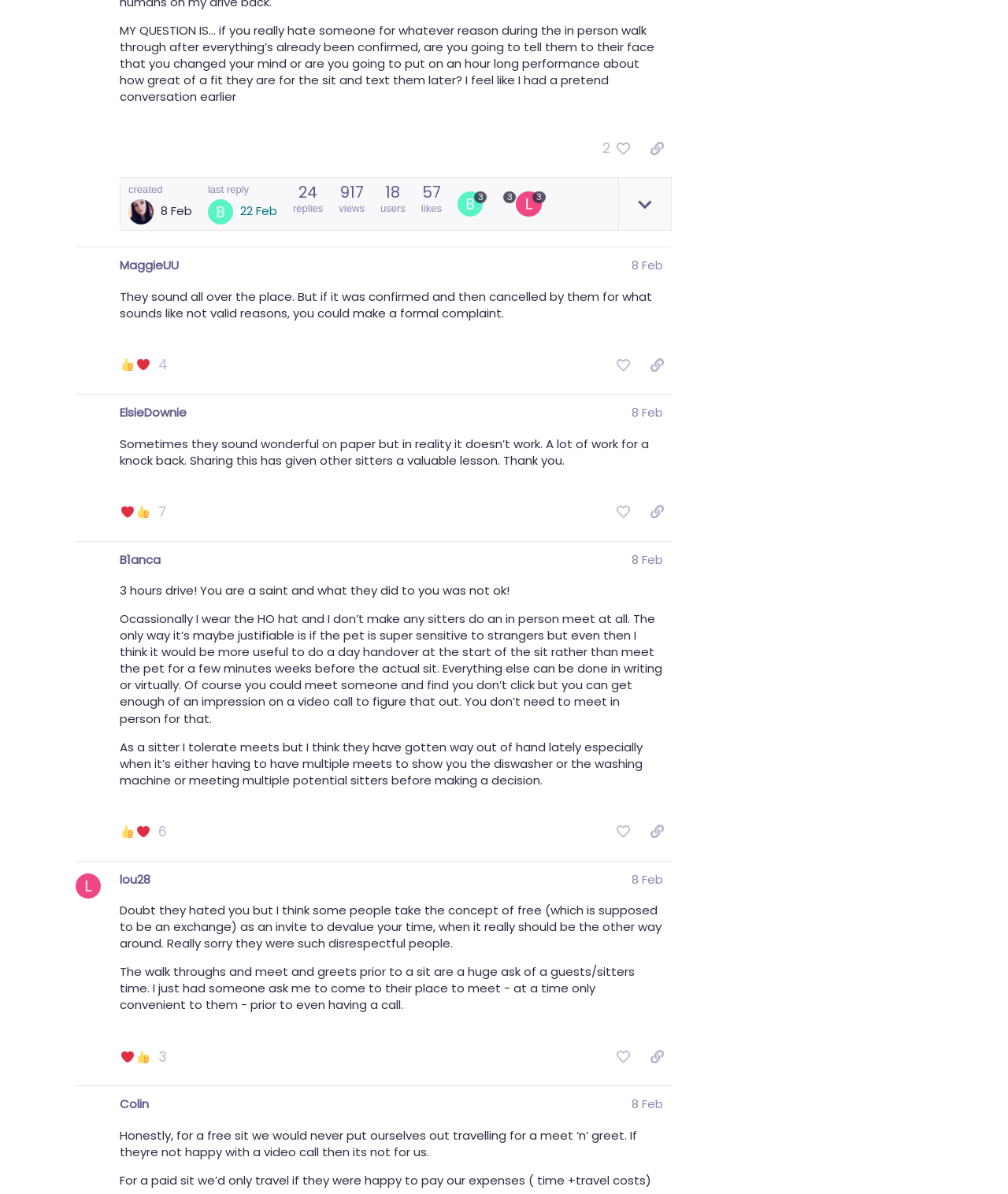Provide the bounding box coordinates for the UI element that is described by this text: "How do you say no?". The coordinates should be in the form of four float numbers between 0 and 1: [left, top, right, bottom].

[0.083, 0.719, 0.243, 0.758]